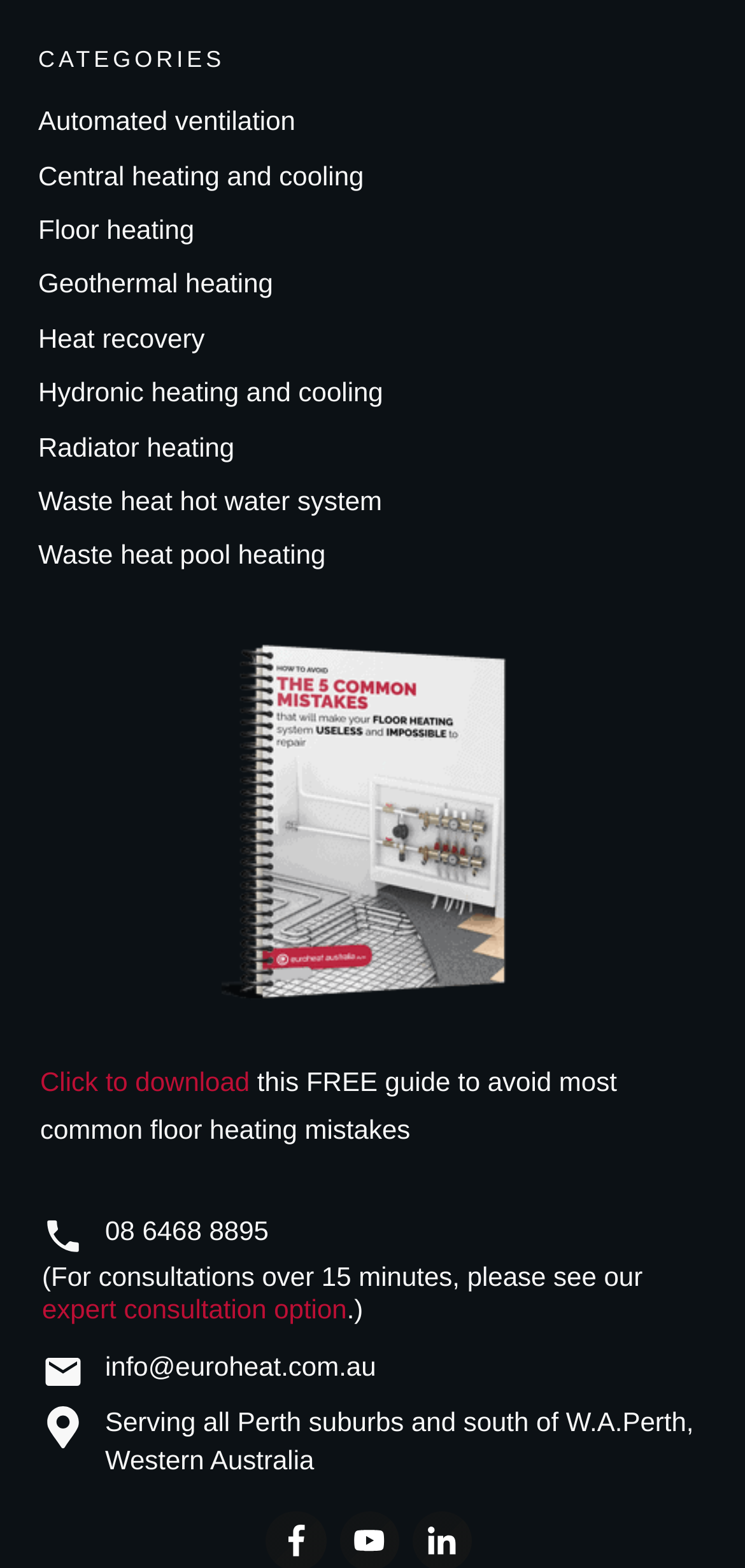Locate the bounding box coordinates of the clickable element to fulfill the following instruction: "Click on the link to send an email". Provide the coordinates as four float numbers between 0 and 1 in the format [left, top, right, bottom].

[0.141, 0.861, 0.505, 0.881]